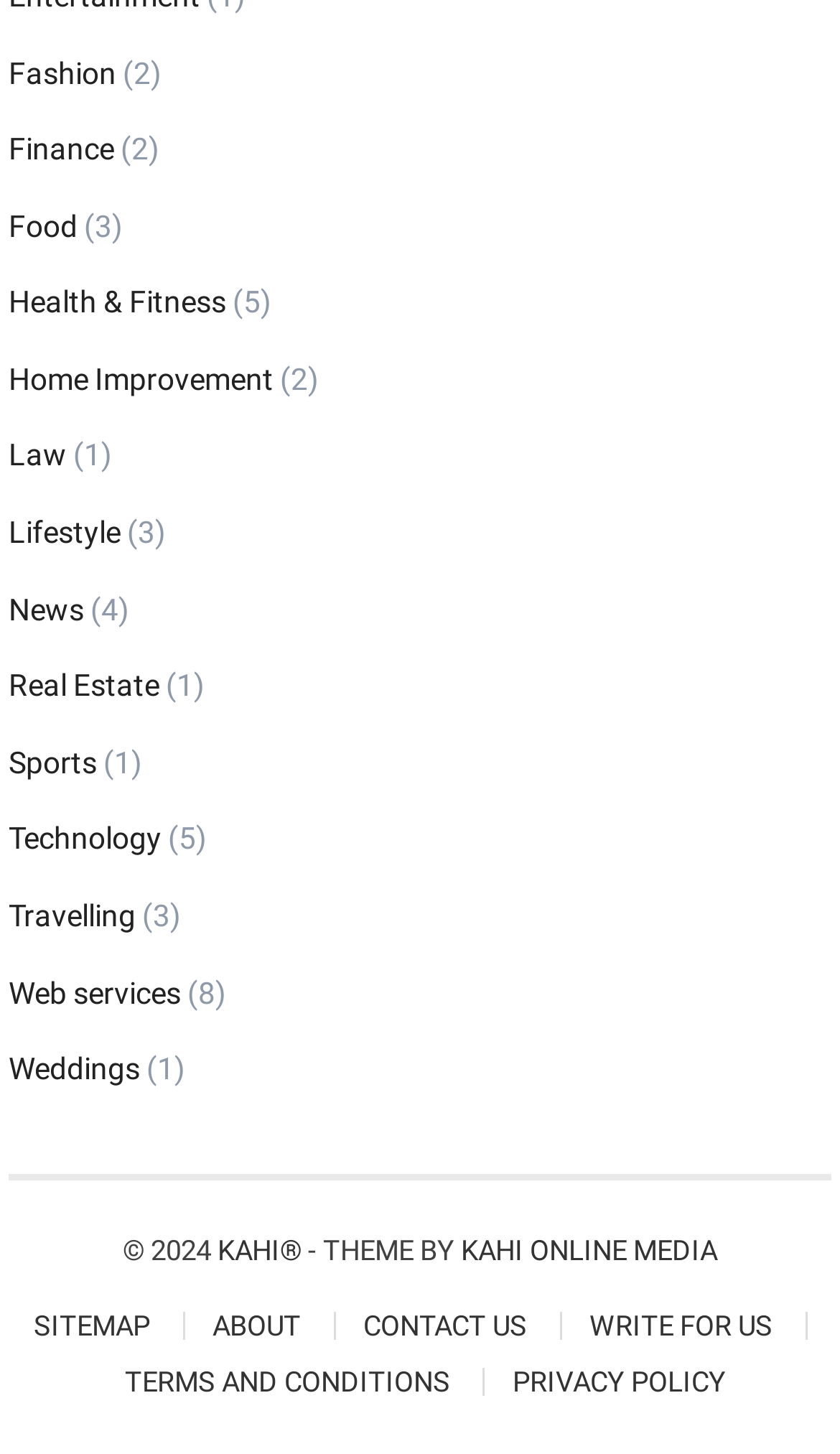Please specify the coordinates of the bounding box for the element that should be clicked to carry out this instruction: "Click on Fashion". The coordinates must be four float numbers between 0 and 1, formatted as [left, top, right, bottom].

[0.01, 0.038, 0.138, 0.062]